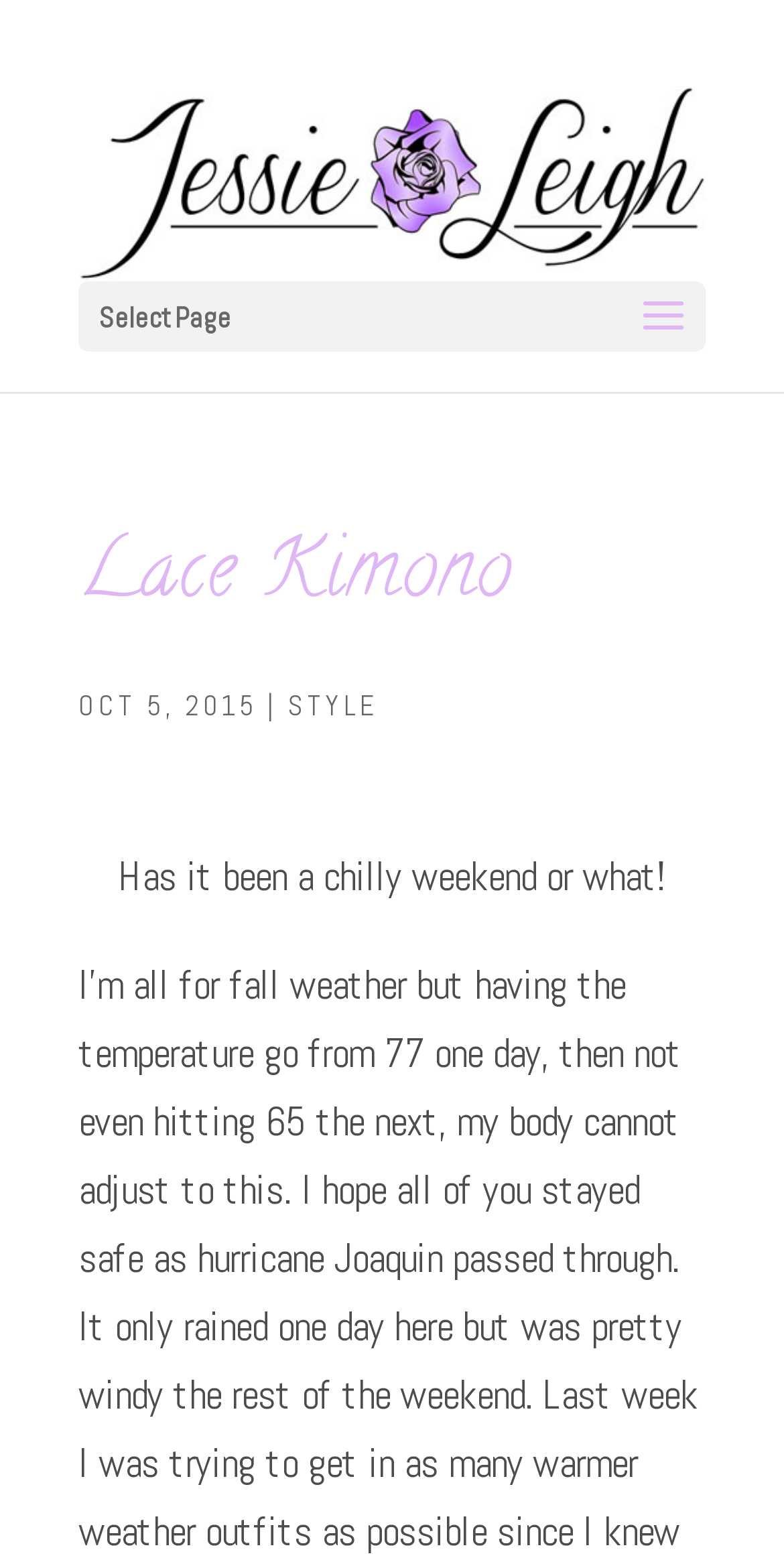What is the tone of the article?
Please provide a comprehensive and detailed answer to the question.

I inferred the tone of the article by looking at the text element that says 'Has it been a chilly weekend or what!' which suggests a casual and conversational tone.